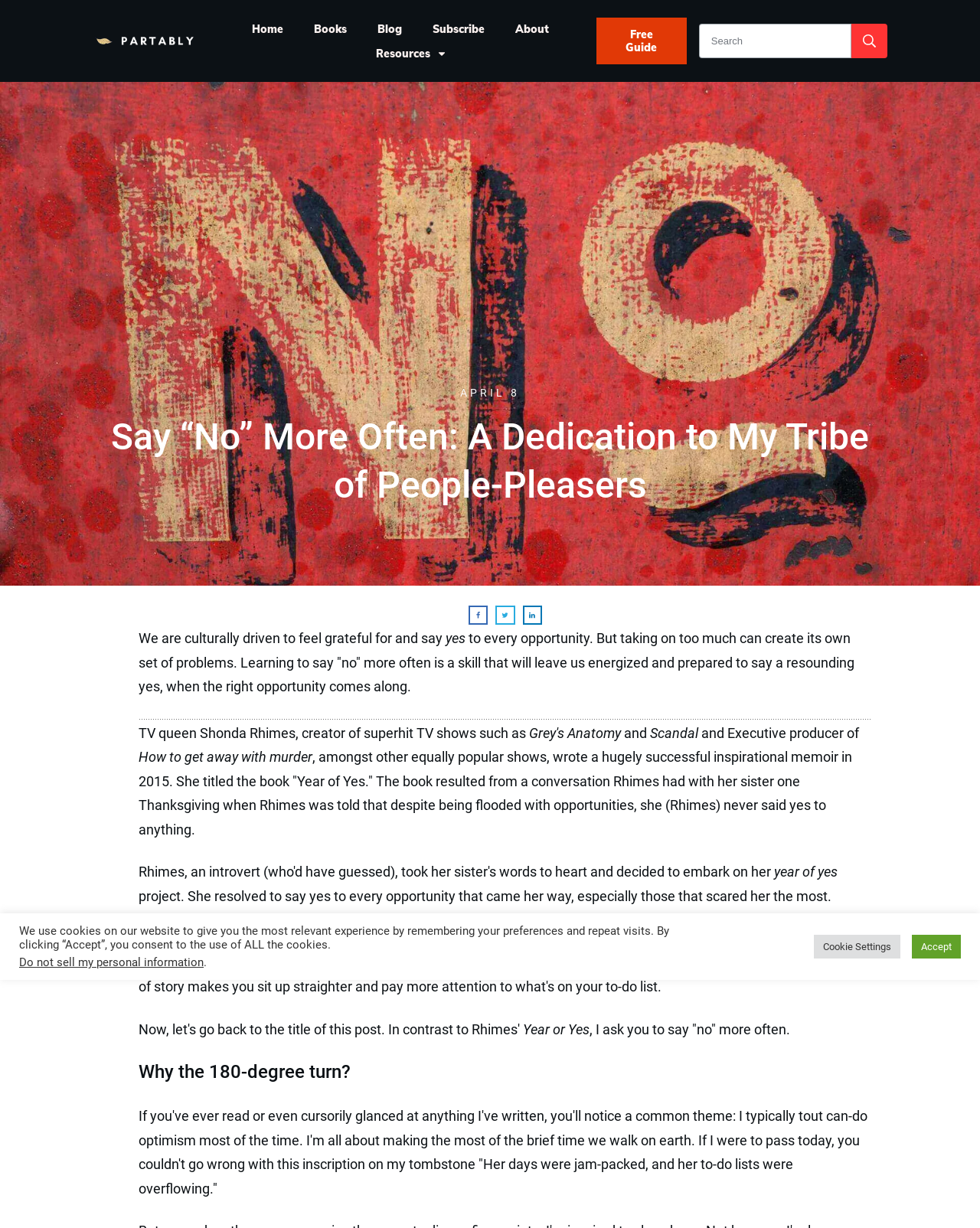Please locate the bounding box coordinates of the region I need to click to follow this instruction: "Click on the 'HOME' link".

None